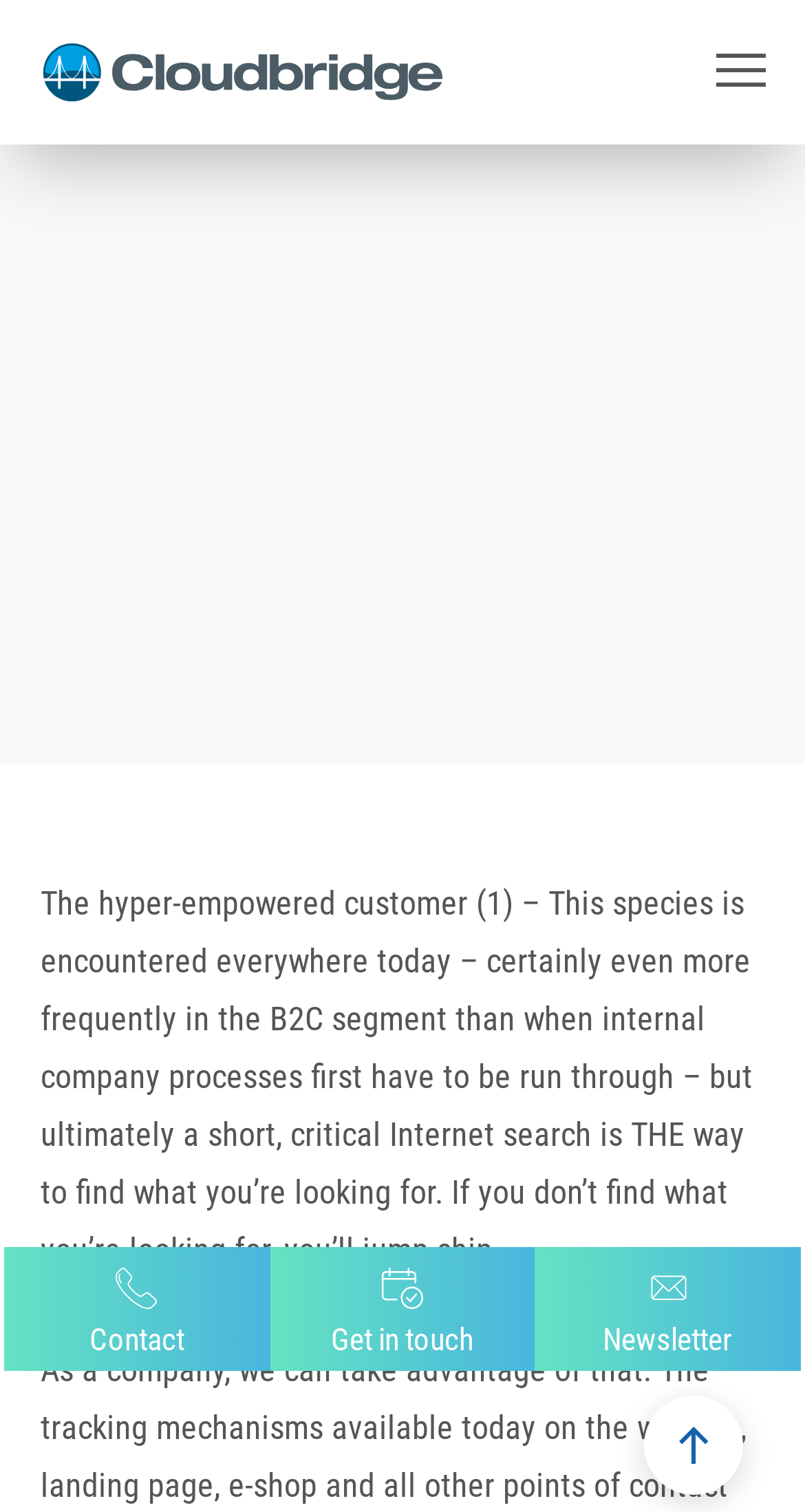Find the bounding box coordinates corresponding to the UI element with the description: "Newsletter". The coordinates should be formatted as [left, top, right, bottom], with values as floats between 0 and 1.

[0.749, 0.825, 0.911, 0.907]